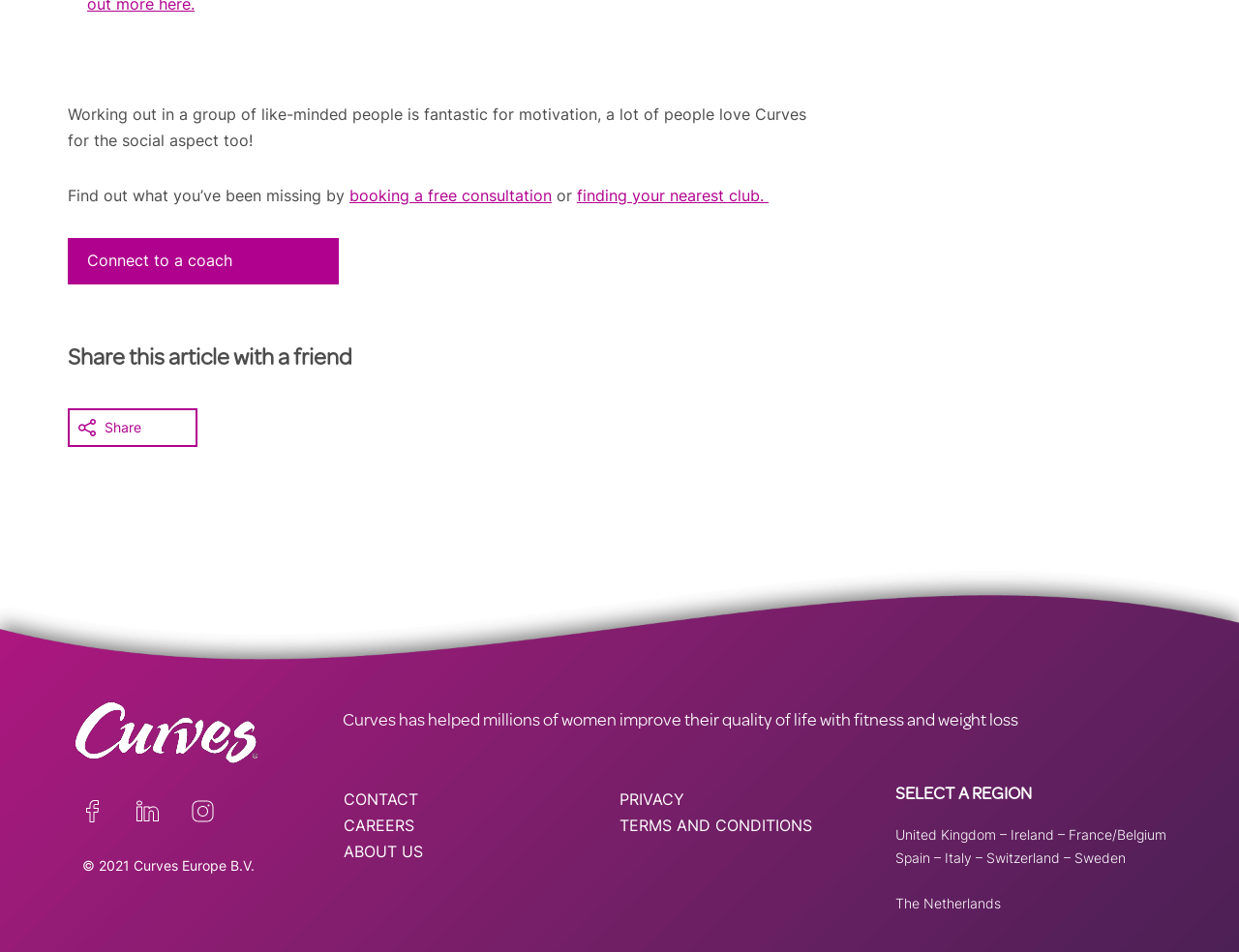Determine the bounding box coordinates for the clickable element to execute this instruction: "book a free consultation". Provide the coordinates as four float numbers between 0 and 1, i.e., [left, top, right, bottom].

[0.282, 0.195, 0.445, 0.216]